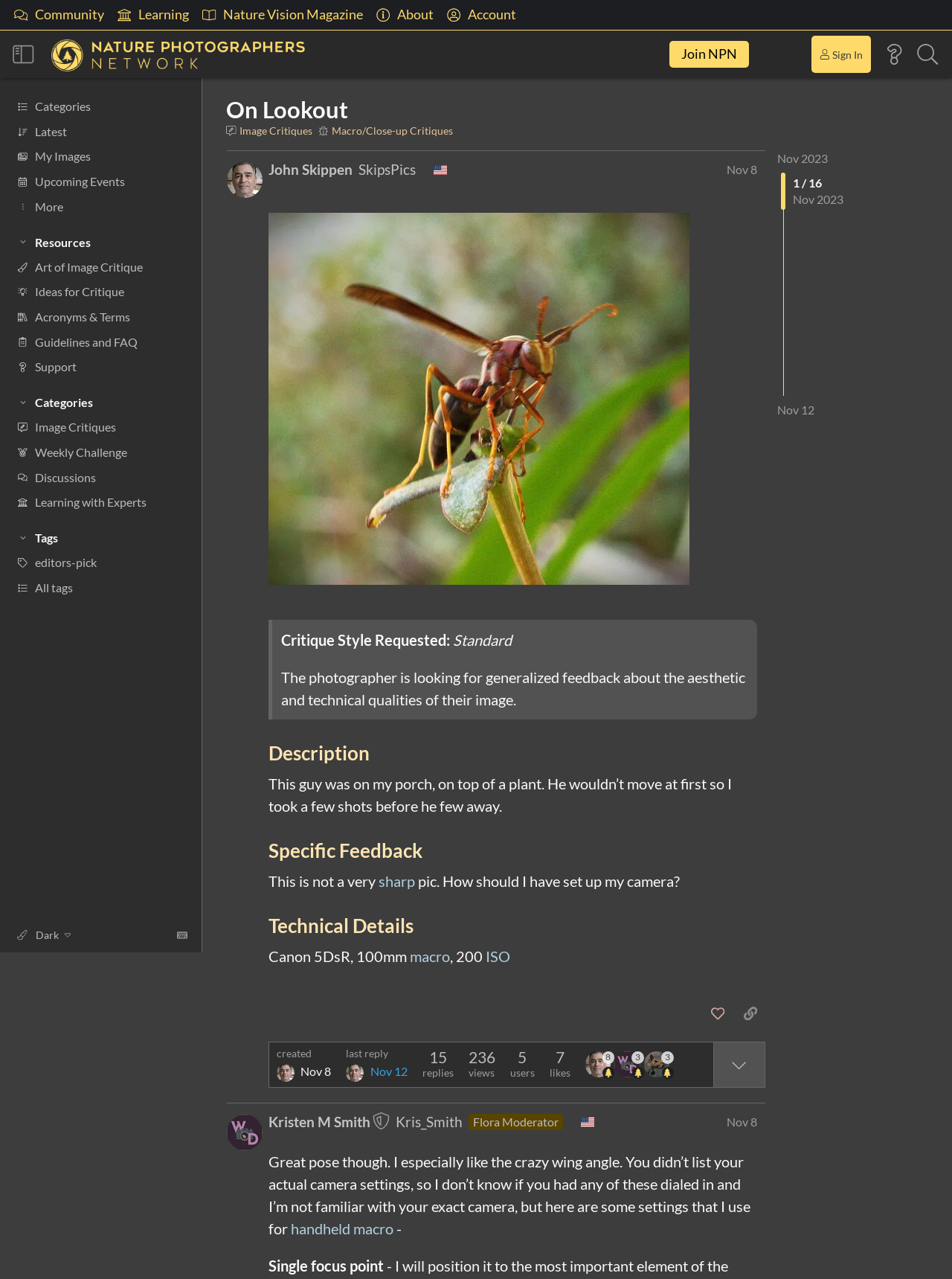Predict the bounding box for the UI component with the following description: "Nov 2023".

[0.816, 0.118, 0.869, 0.129]